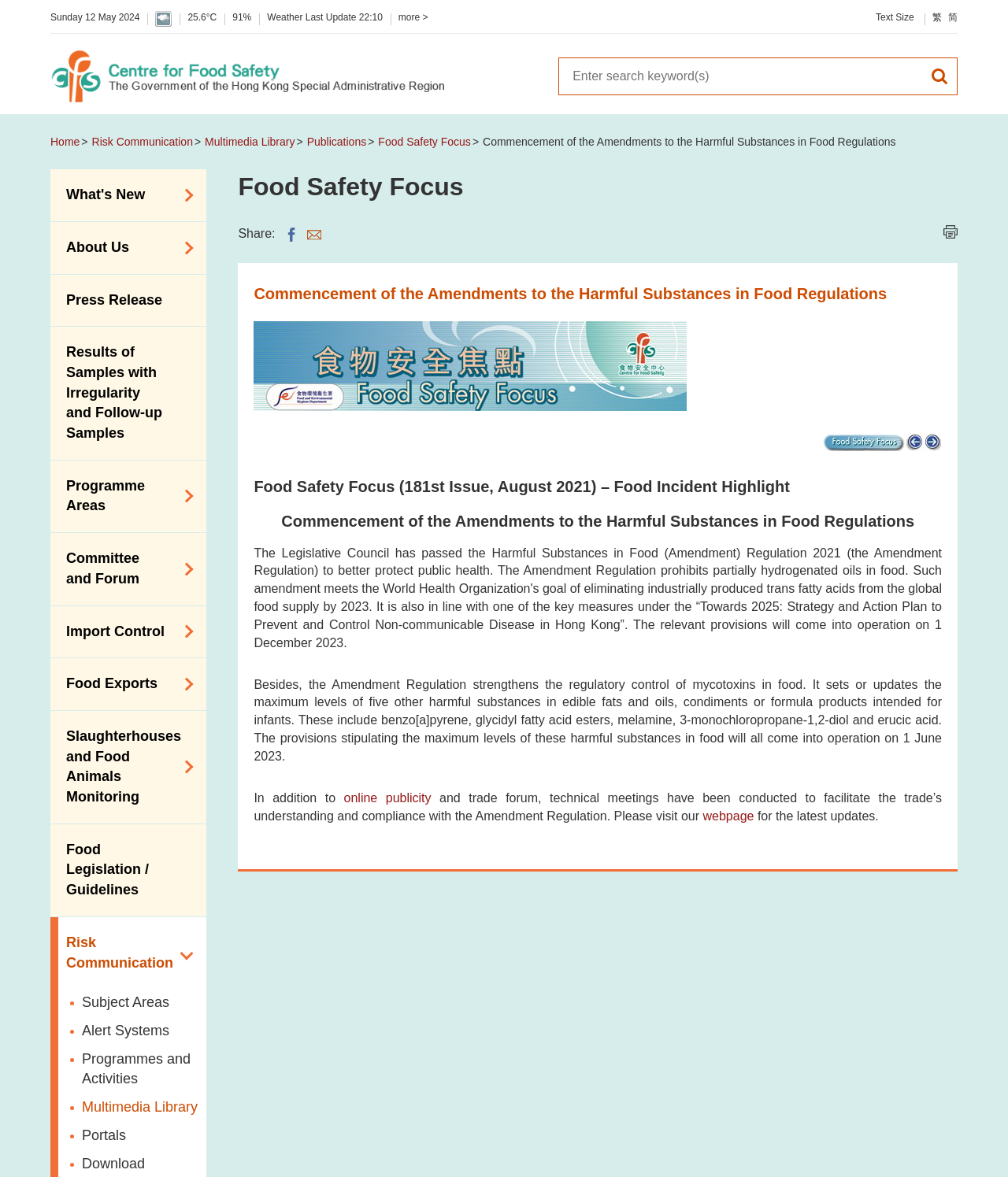Find the bounding box of the web element that fits this description: "Suspected Food Poisoning Alert".

[0.05, 0.229, 0.205, 0.27]